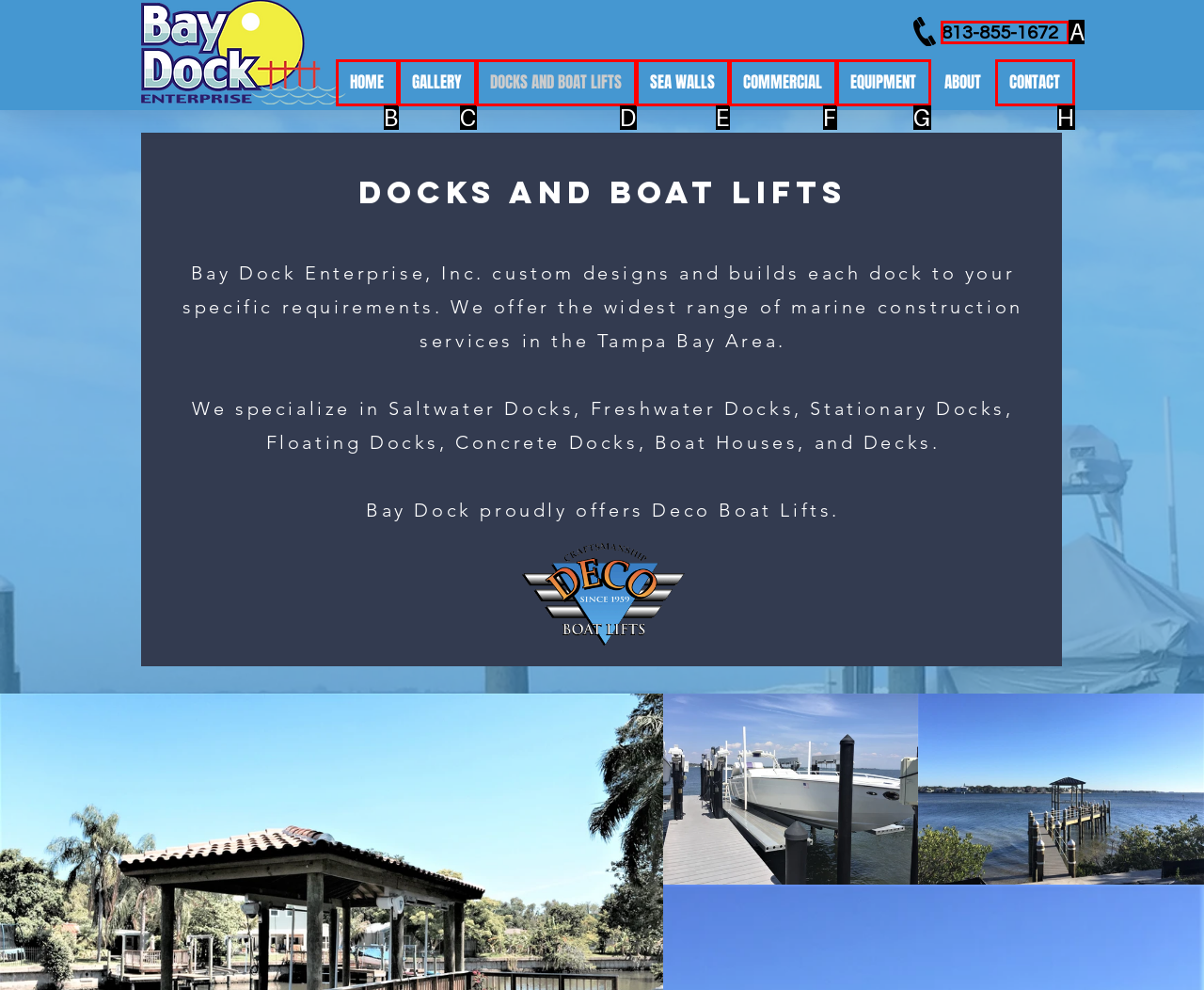Select the correct UI element to click for this task: Visit the 'About Us' page.
Answer using the letter from the provided options.

None